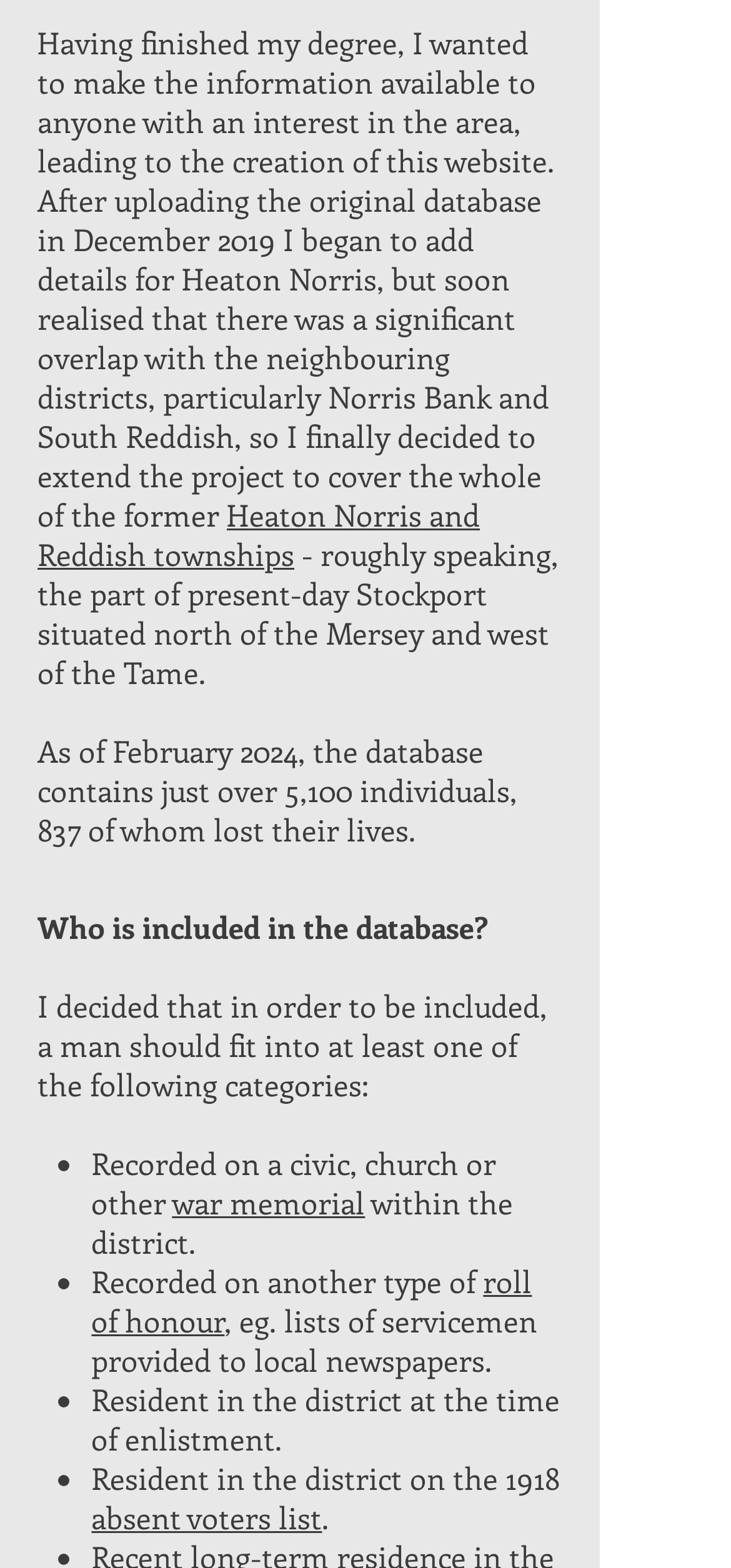What is the geographic area covered by the database?
Based on the visual, give a brief answer using one word or a short phrase.

Heaton Norris and Reddish townships